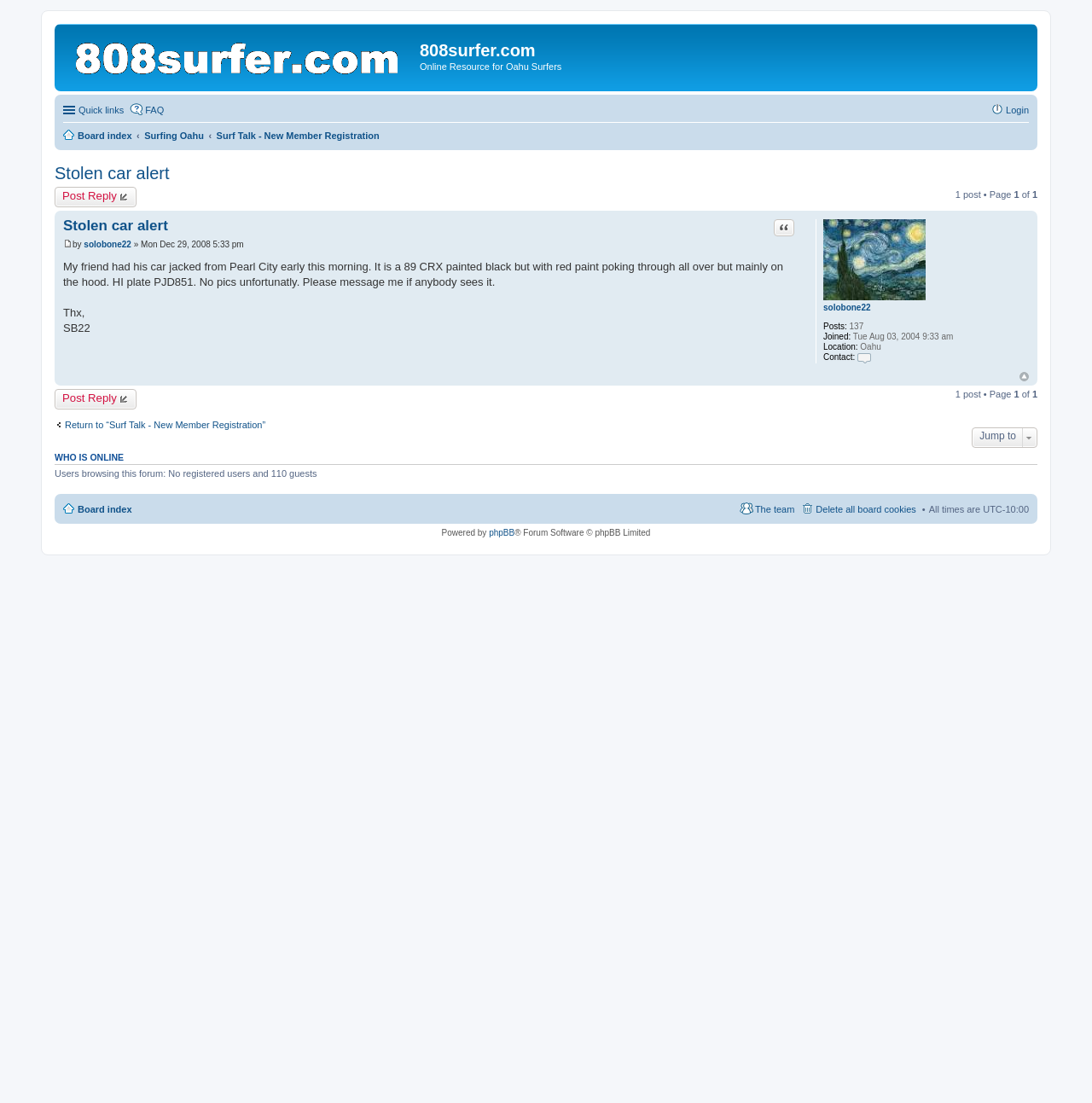Please identify the bounding box coordinates for the region that you need to click to follow this instruction: "View the 'Stolen car alert' post".

[0.05, 0.149, 0.155, 0.166]